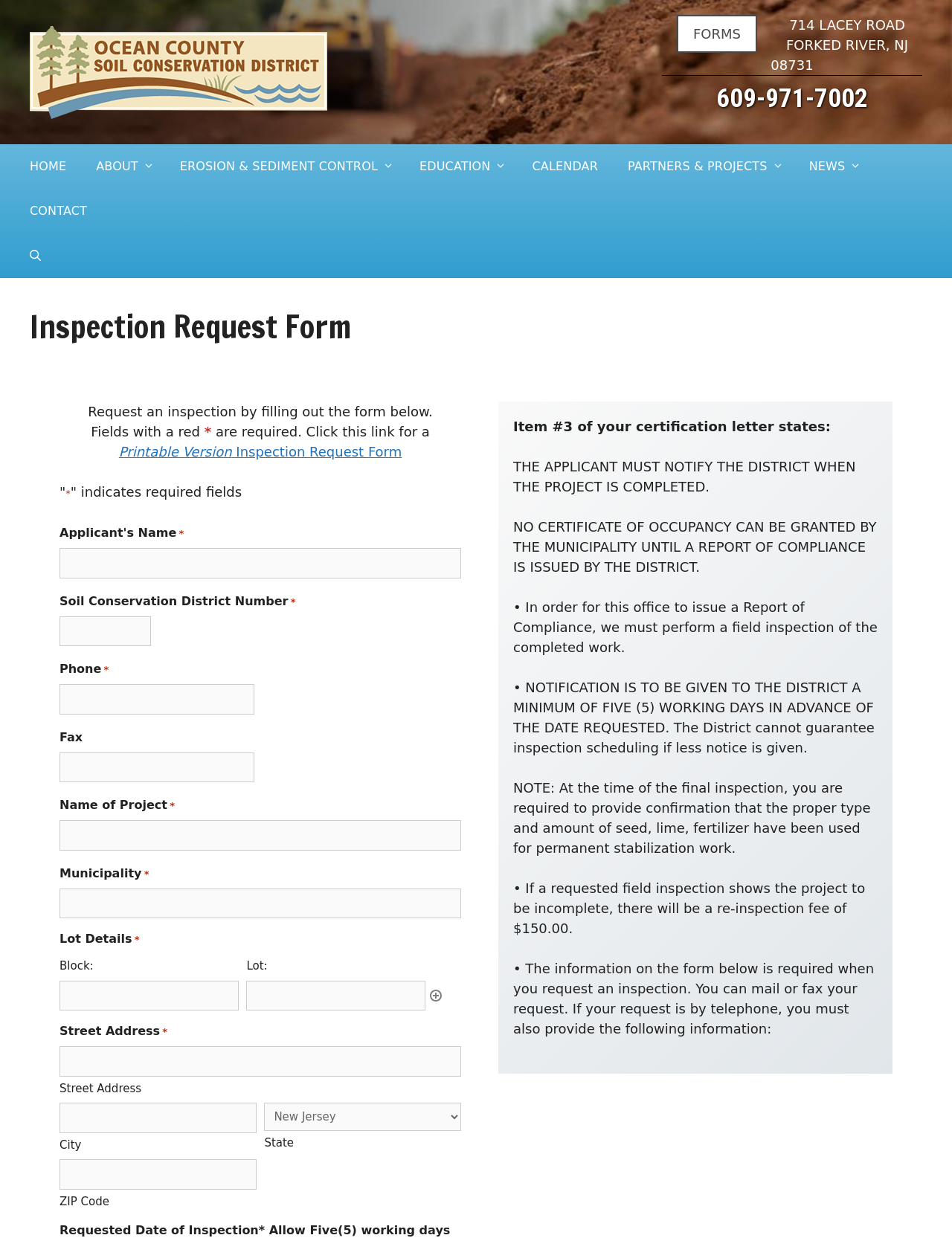Using a single word or phrase, answer the following question: 
What is the fee for a re-inspection if the project is incomplete?

$150.00